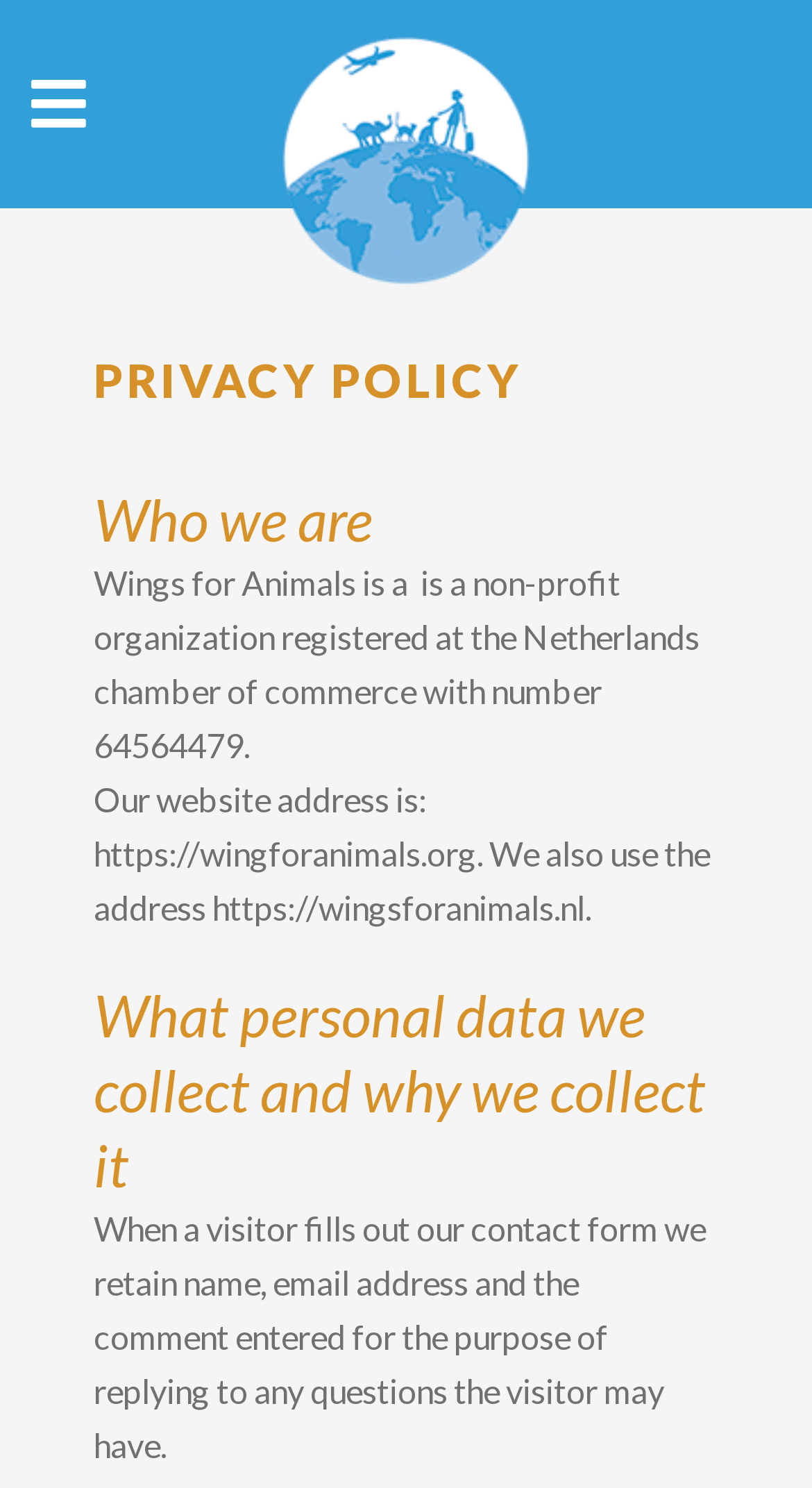Elaborate on the different components and information displayed on the webpage.

The webpage is titled "Privacy Policy - Wings for Animals" and appears to be a policy page for the non-profit organization Wings for Animals. At the top of the page, there are two layout tables, one on the left and one on the right, which take up a small portion of the page. The right layout table contains a logo image with the text "Logo" and is positioned near the top center of the page.

Below the logo, there are four headings: "PRIVACY POLICY", "Who we are", "What personal data we collect and why we collect it". The first heading "PRIVACY POLICY" is located near the top center of the page, while the subsequent headings are positioned below each other, aligned to the left.

Under the "Who we are" heading, there are two paragraphs of text. The first paragraph describes Wings for Animals as a non-profit organization registered in the Netherlands, providing its chamber of commerce registration number. The second paragraph provides the website addresses for the organization, including https://wingforanimals.org and https://wingsforanimals.nl.

Under the "What personal data we collect and why we collect it" heading, there is a paragraph of text that explains how the organization collects and uses personal data from visitors who fill out the contact form, including name, email address, and comments.